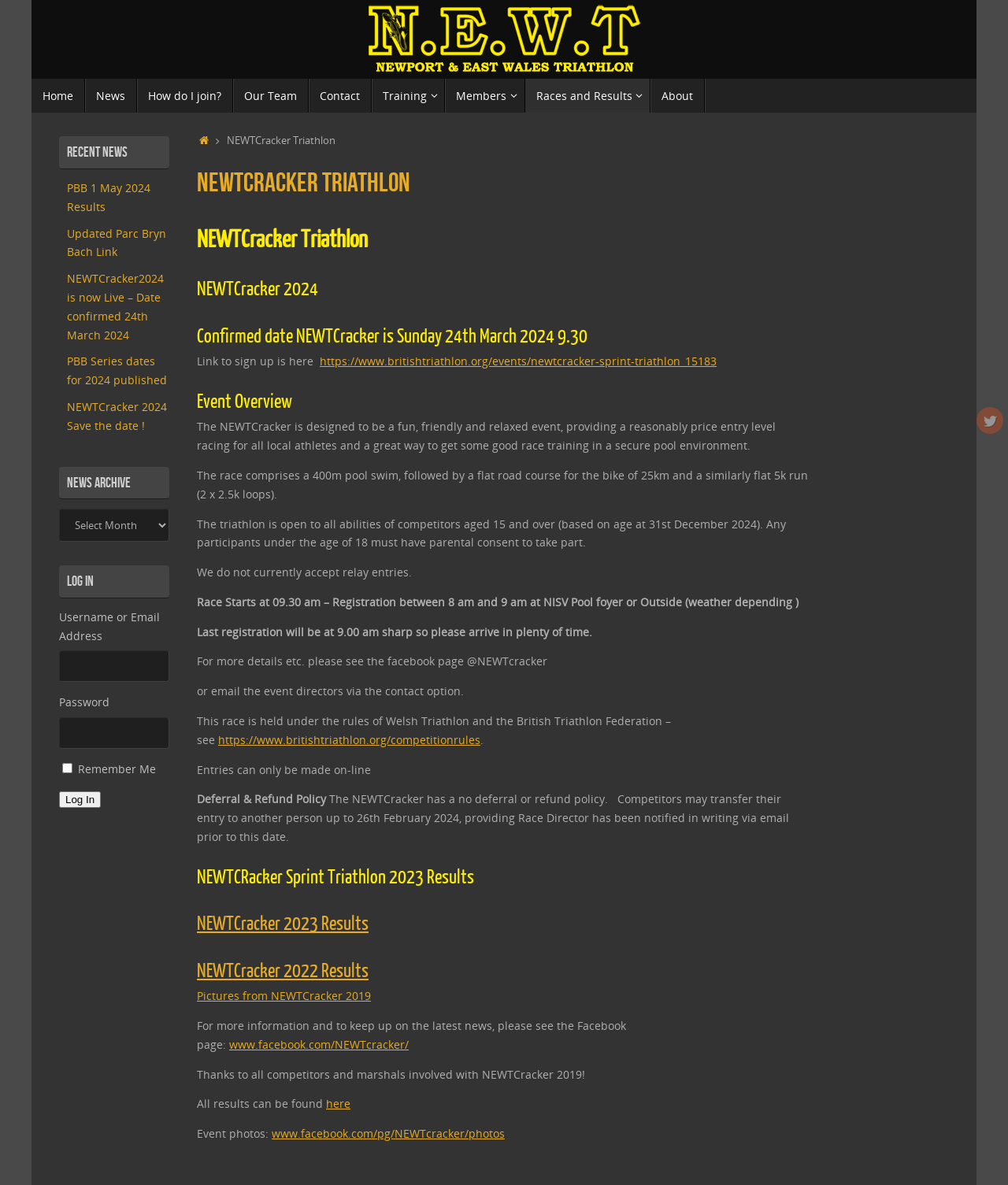Pinpoint the bounding box coordinates of the clickable area needed to execute the instruction: "Click the Twitter link". The coordinates should be specified as four float numbers between 0 and 1, i.e., [left, top, right, bottom].

[0.969, 0.344, 0.995, 0.366]